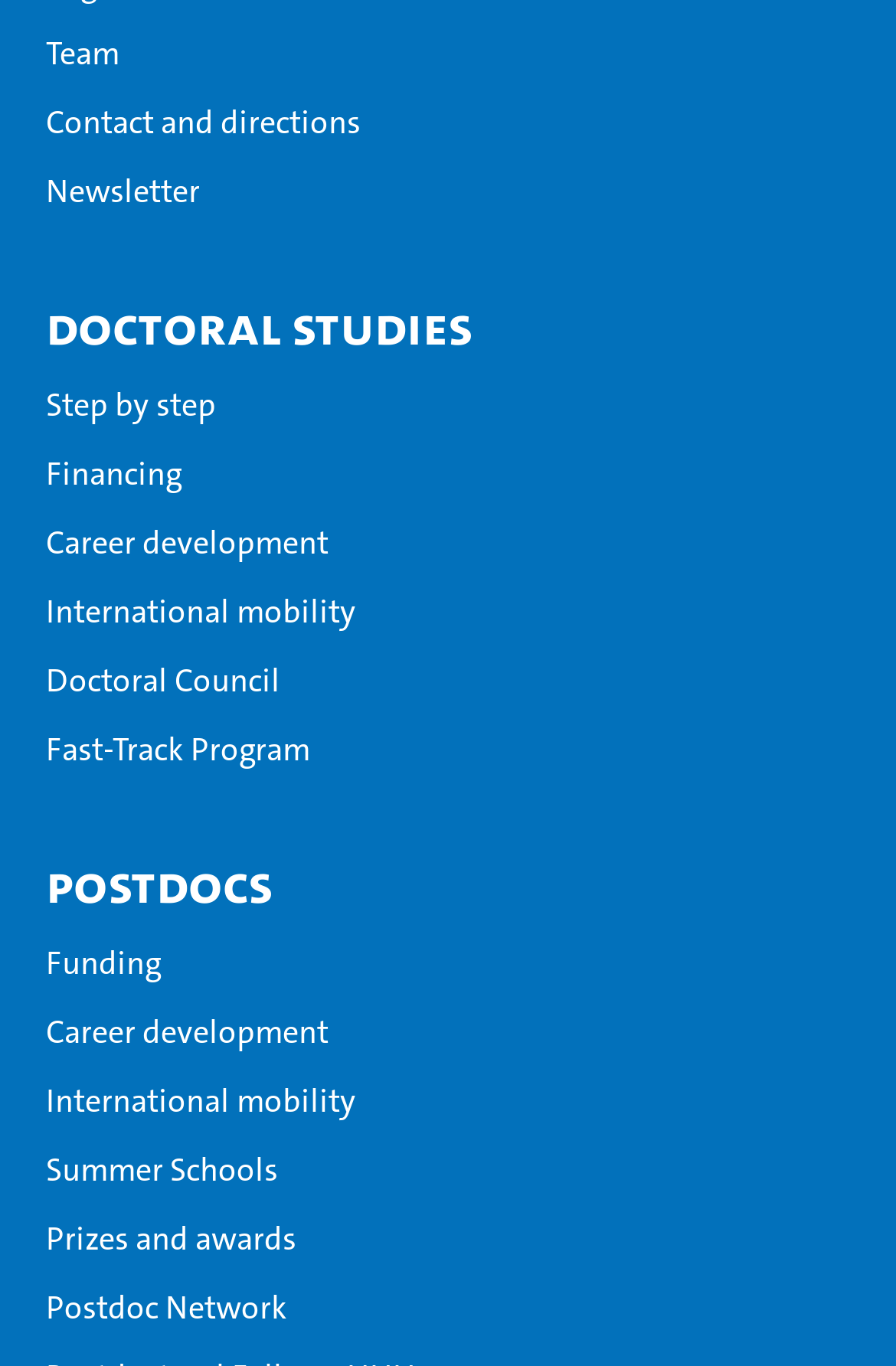Provide a brief response to the question below using a single word or phrase: 
How many links are related to doctoral studies?

2